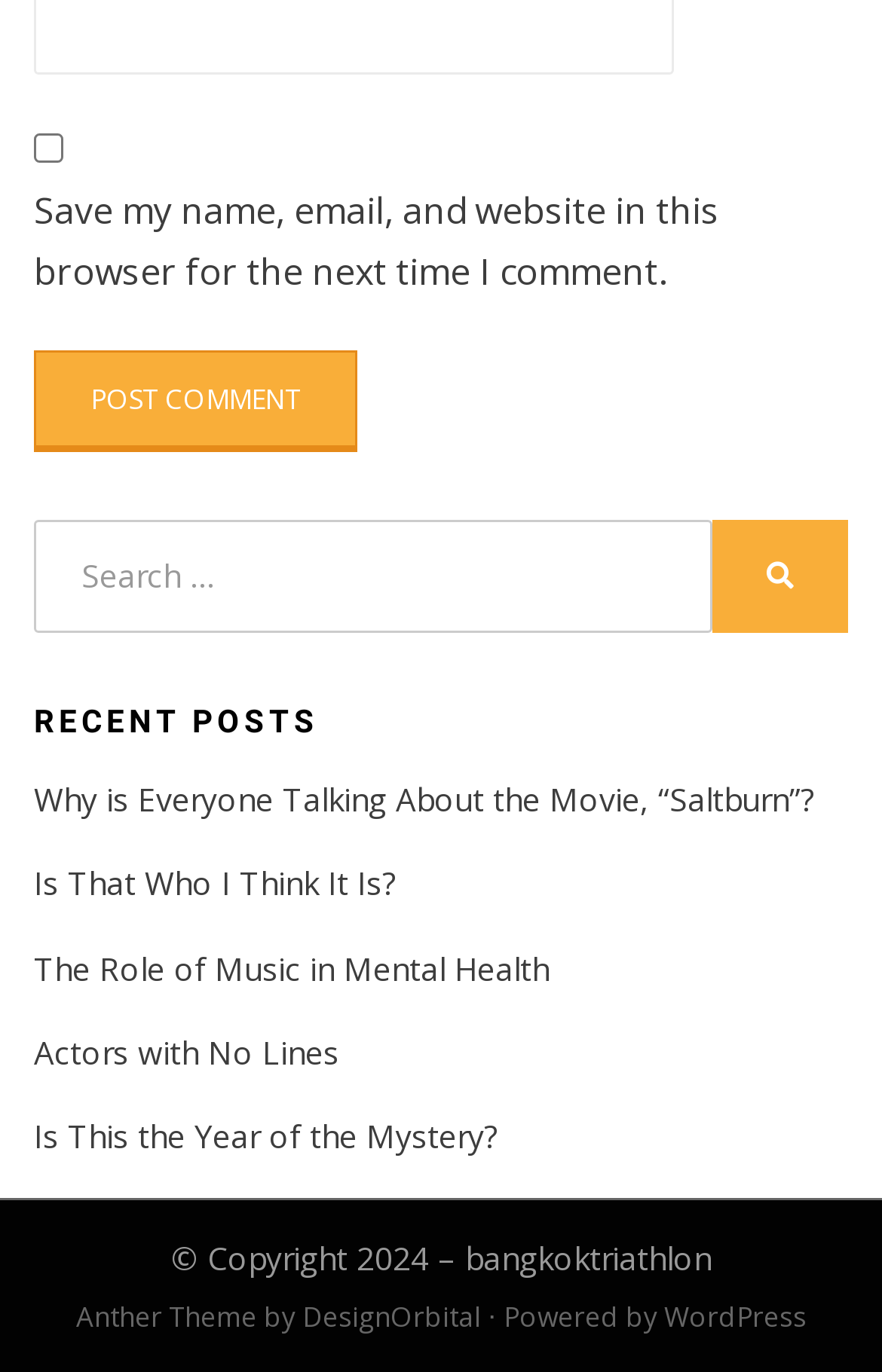Determine the bounding box coordinates in the format (top-left x, top-left y, bottom-right x, bottom-right y). Ensure all values are floating point numbers between 0 and 1. Identify the bounding box of the UI element described by: bangkoktriathlon

[0.527, 0.901, 0.806, 0.932]